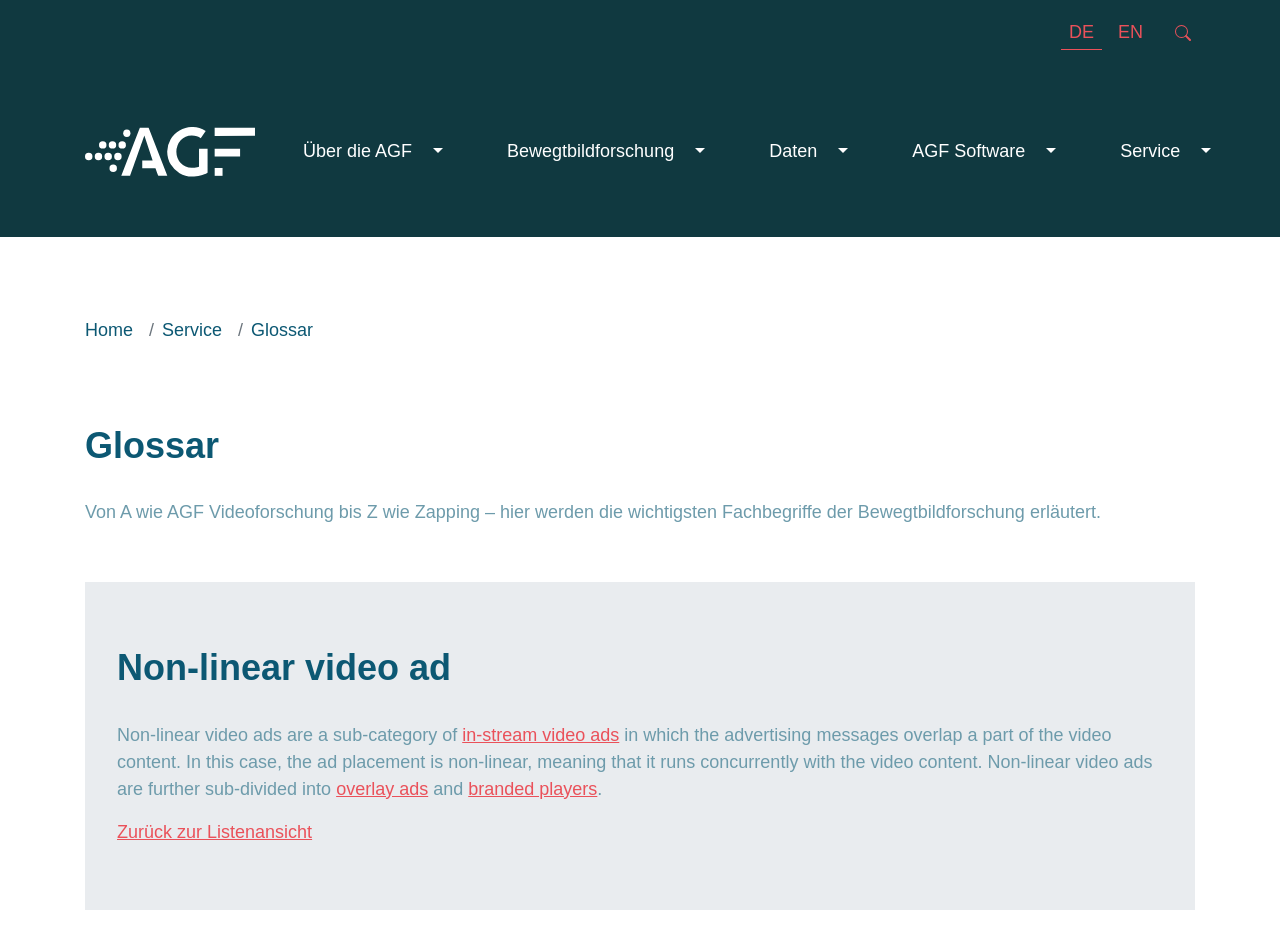Give a one-word or one-phrase response to the question: 
What is the purpose of this webpage?

To explain video research terms